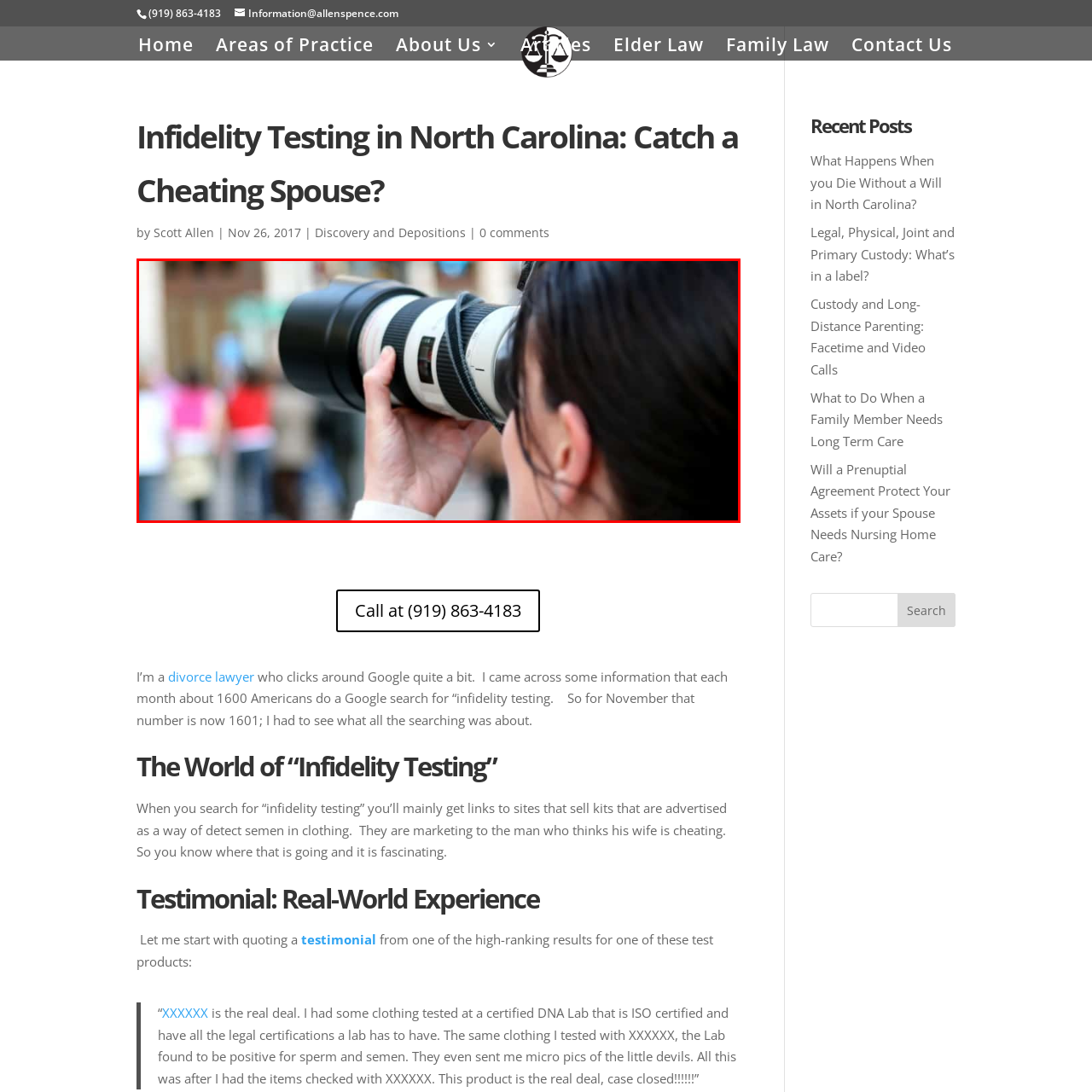Offer a detailed account of what is shown inside the red bounding box.

The image captures a close-up view of a person holding a professional camera with a large telephoto lens, poised to take a photograph. The individual is seen from behind, allowing a glimpse of their dark hair and the back of their white sweater. The setting appears to be a lively outdoor scene, with blurred figures in the background, suggesting an event or gathering taking place. This illustrates the subject's engagement in documenting a moment, emphasizing the importance of photography in capturing experiences and memories. The image fits within the context of infidelity testing conversations, highlighting the role of surveillance or observation in such investigations.